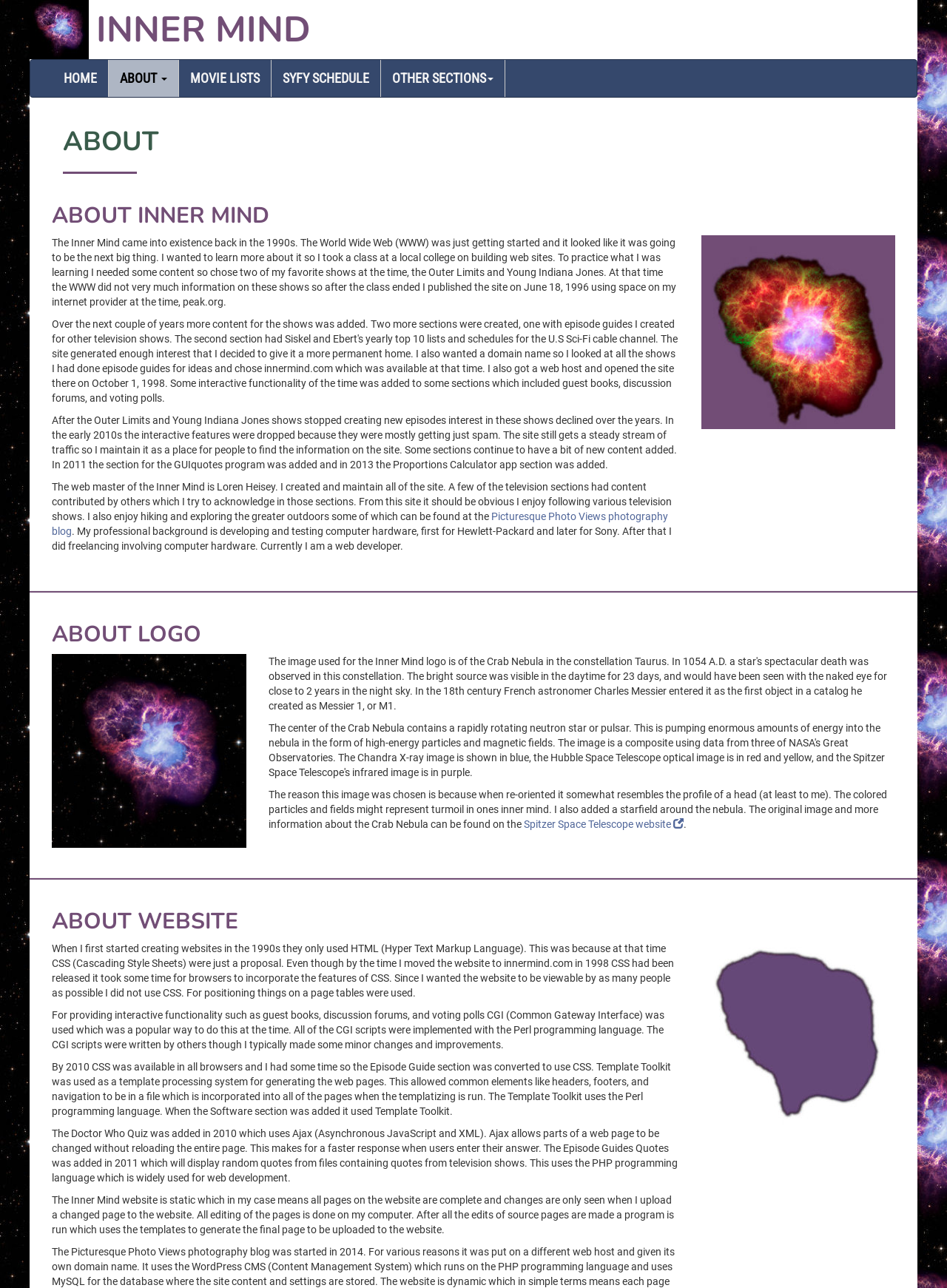Please predict the bounding box coordinates of the element's region where a click is necessary to complete the following instruction: "Click the 'Spitzer Space Telescope website' link". The coordinates should be represented by four float numbers between 0 and 1, i.e., [left, top, right, bottom].

[0.553, 0.635, 0.721, 0.644]